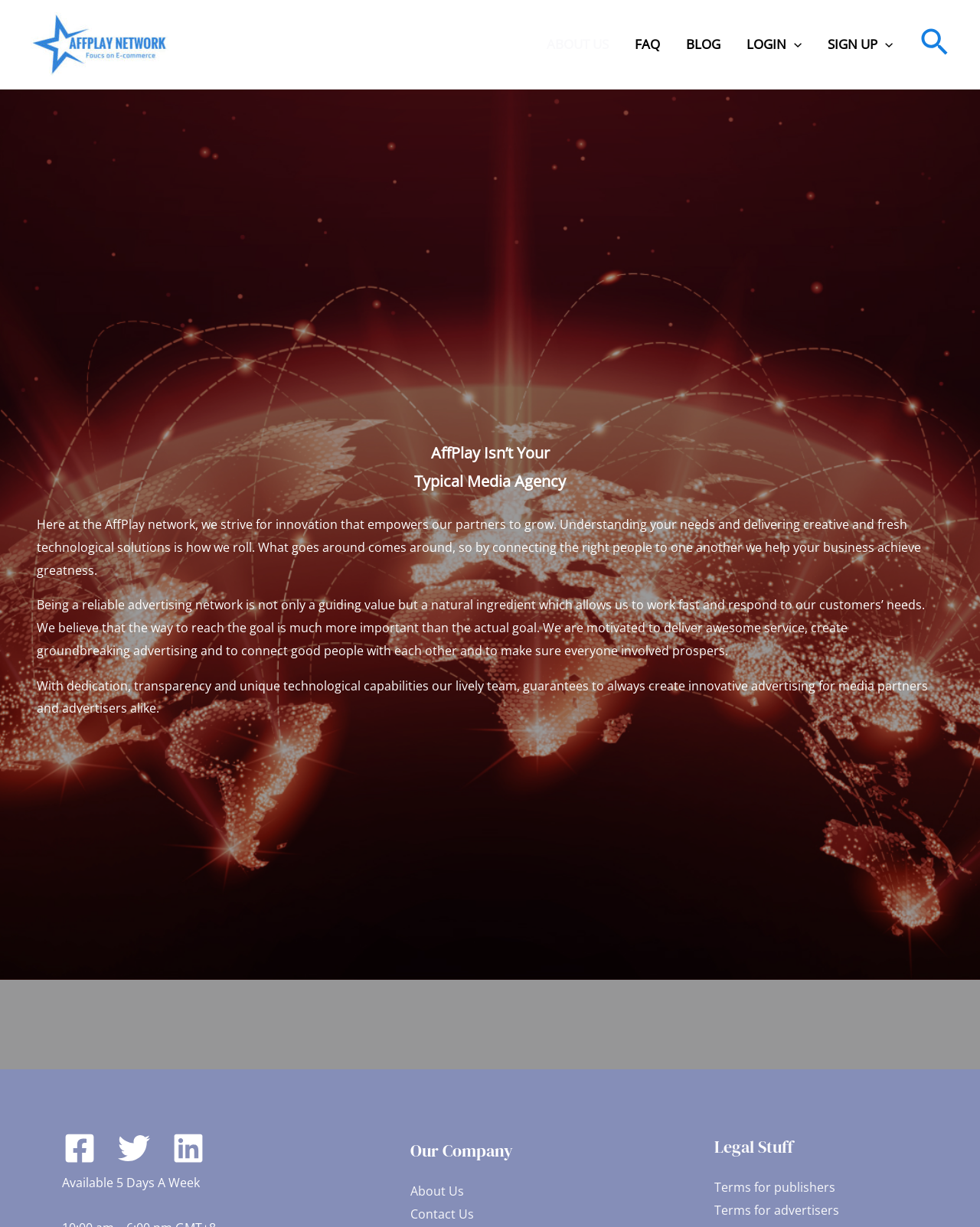Write an elaborate caption that captures the essence of the webpage.

The webpage is about AffPlay, an affiliate marketing network. At the top left, there is a logo image with the text "AffPlay – Affiliate Marketing Network" next to it, which is also a link. On the top right, there is a navigation menu with links to "ABOUT US", "FAQ", "BLOG", and a login and sign-up section. 

Below the navigation menu, there is a main section that takes up most of the page. It contains a large background image and several blocks of text. The first block of text is a heading that reads "AffPlay Isn’t Your Typical Media Agency". The following three blocks of text describe the company's mission and values, emphasizing innovation, reliability, and transparency.

At the bottom of the page, there are social media links to Facebook, Twitter, and LinkedIn, each with its respective icon. Next to the social media links, there is a section with the company's availability information and a heading that reads "Our Company" with links to "About Us" and "Contact Us". On the right side of the bottom section, there is another heading that reads "Legal Stuff" with links to terms for publishers and advertisers.